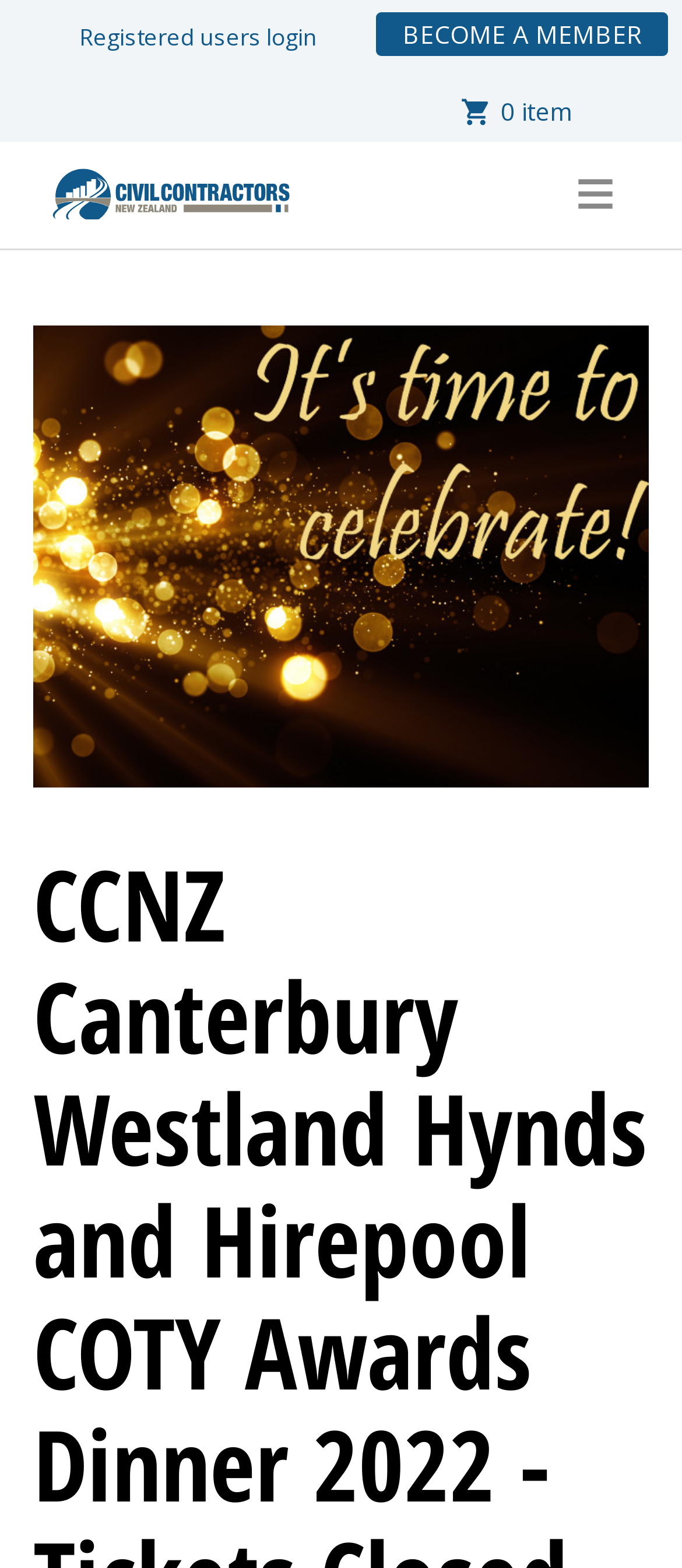Identify the bounding box coordinates for the region to click in order to carry out this instruction: "Read about our story". Provide the coordinates using four float numbers between 0 and 1, formatted as [left, top, right, bottom].

None